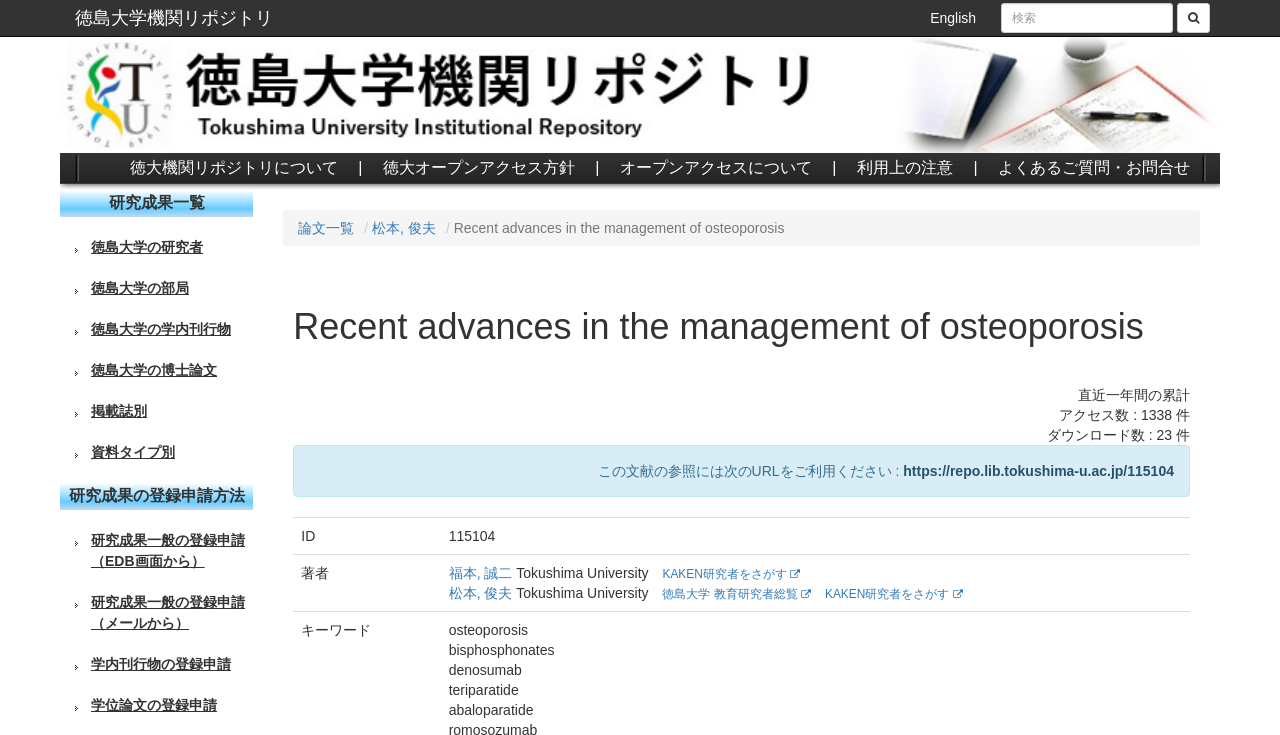What is the headline of the webpage?

Recent advances in the management of osteoporosis